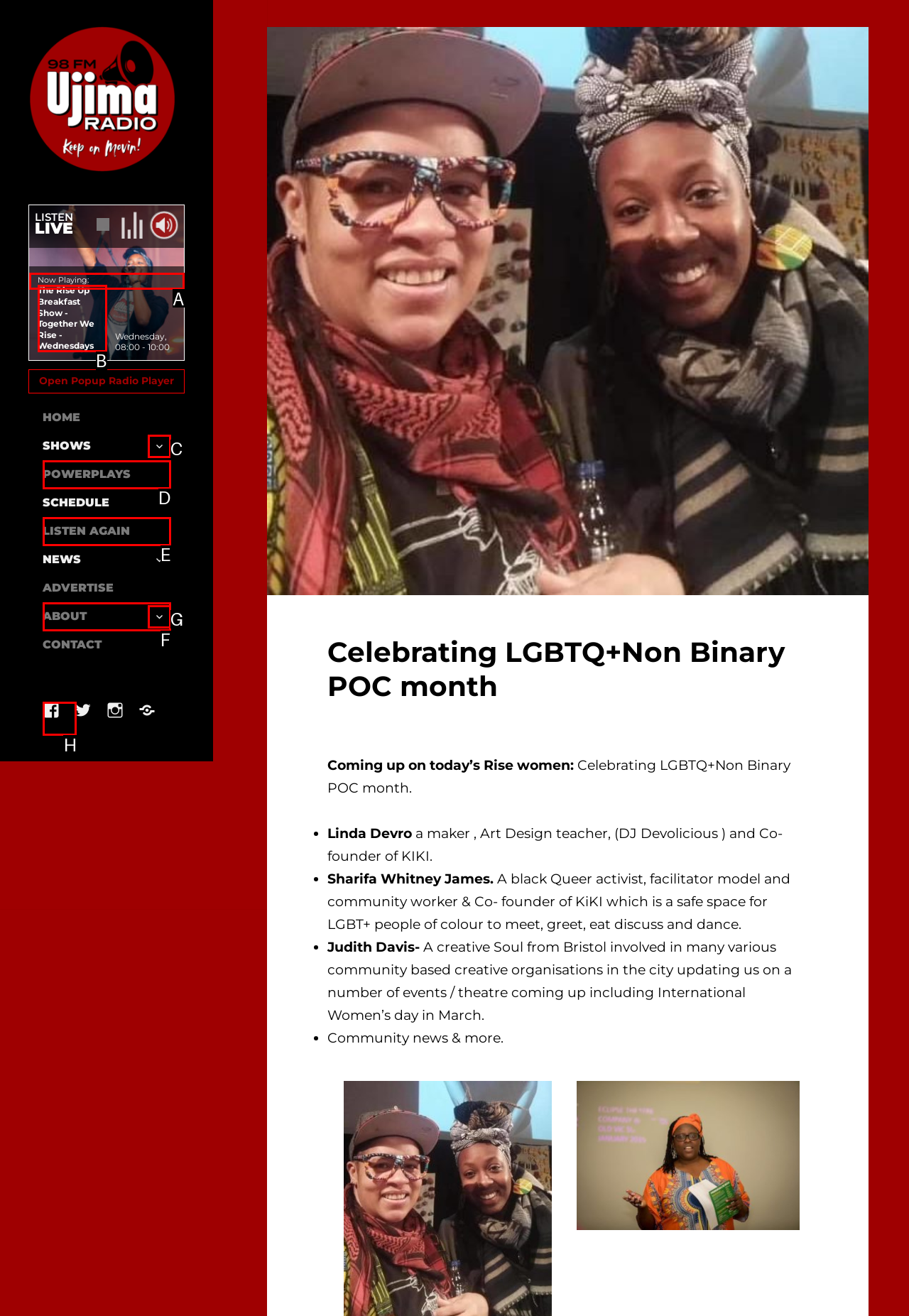Find the HTML element that corresponds to the description: Listen Again. Indicate your selection by the letter of the appropriate option.

E